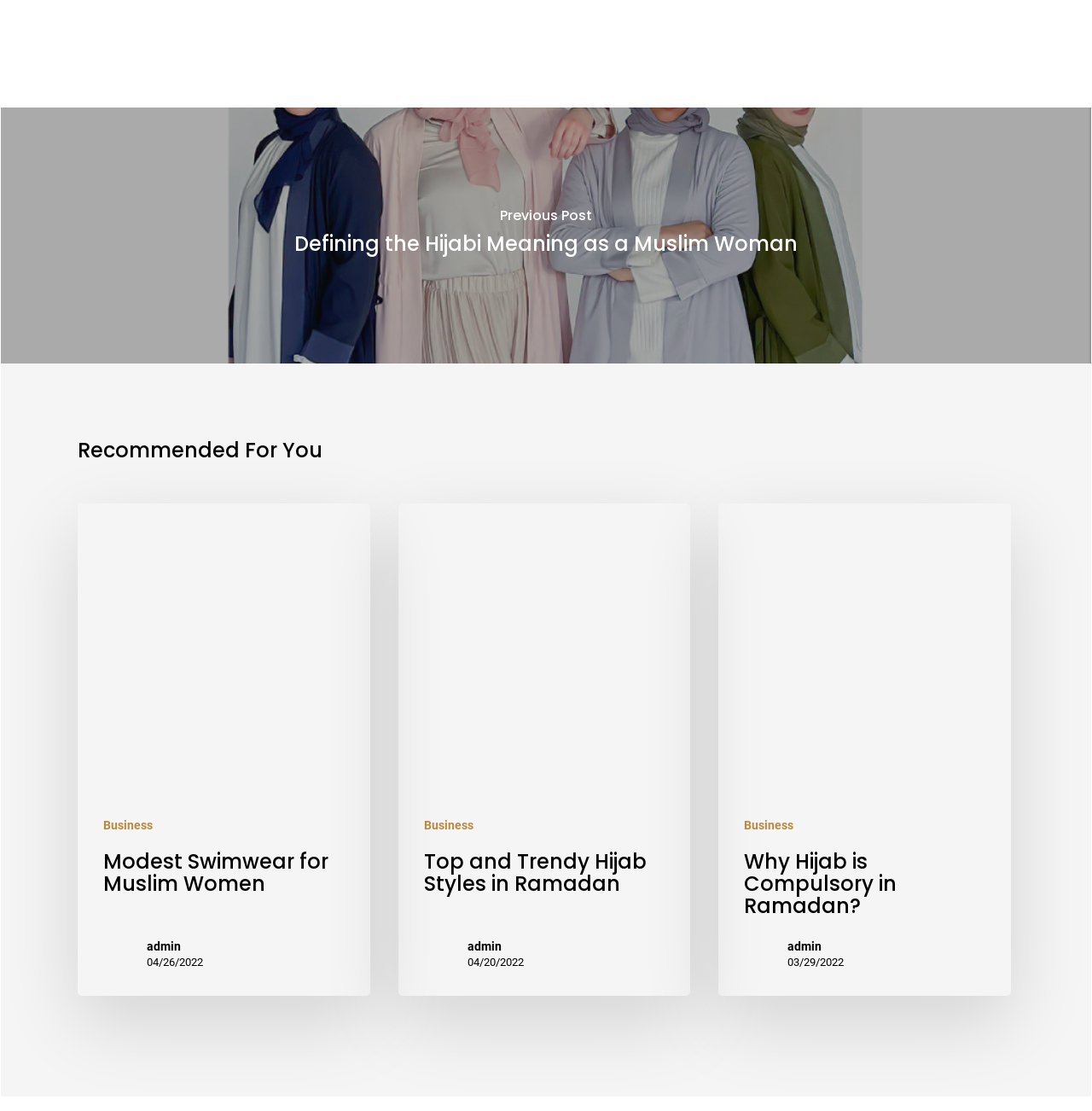Use a single word or phrase to answer the question:
What is the topic of the first recommended link?

Online Modest Swimsuit